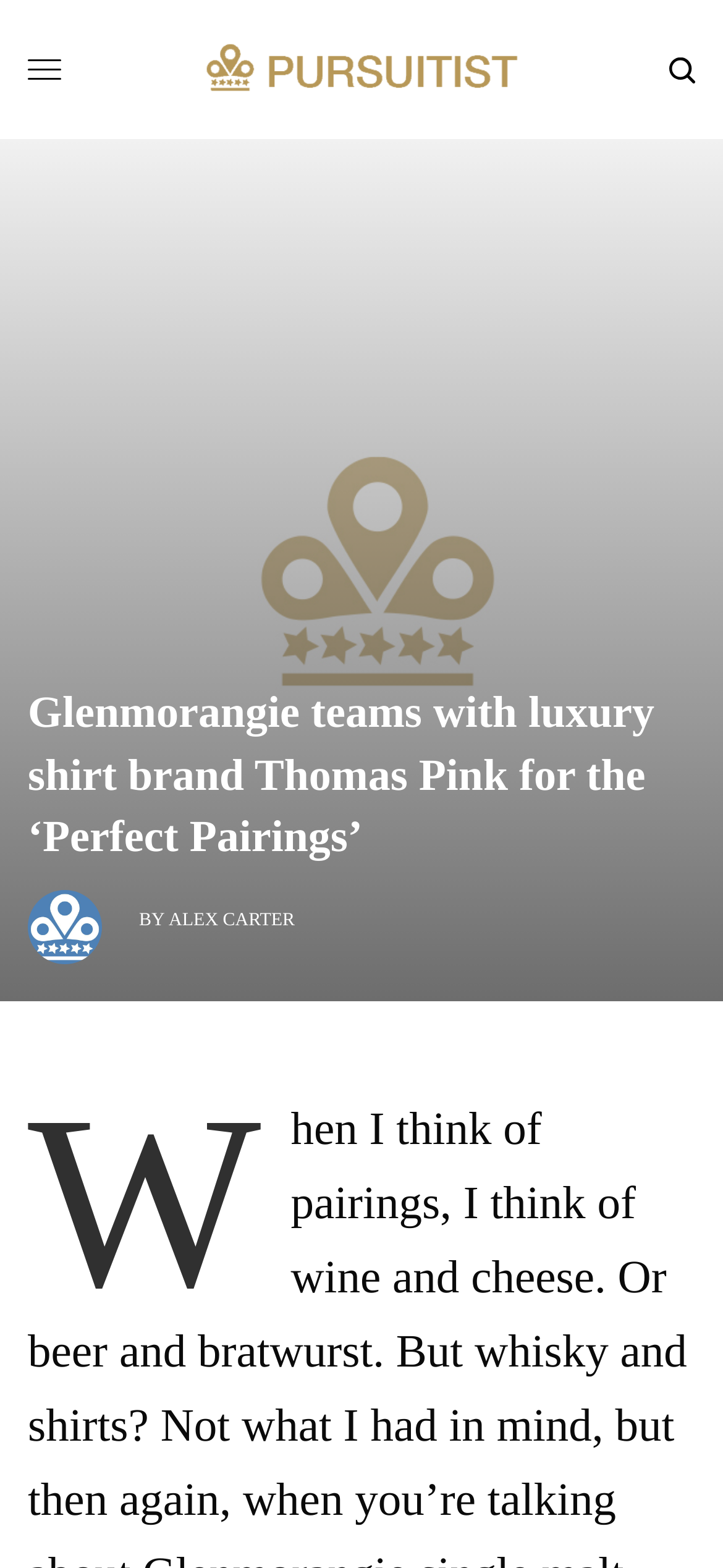Can you find and generate the webpage's heading?

Glenmorangie teams with luxury shirt brand Thomas Pink for the ‘Perfect Pairings’